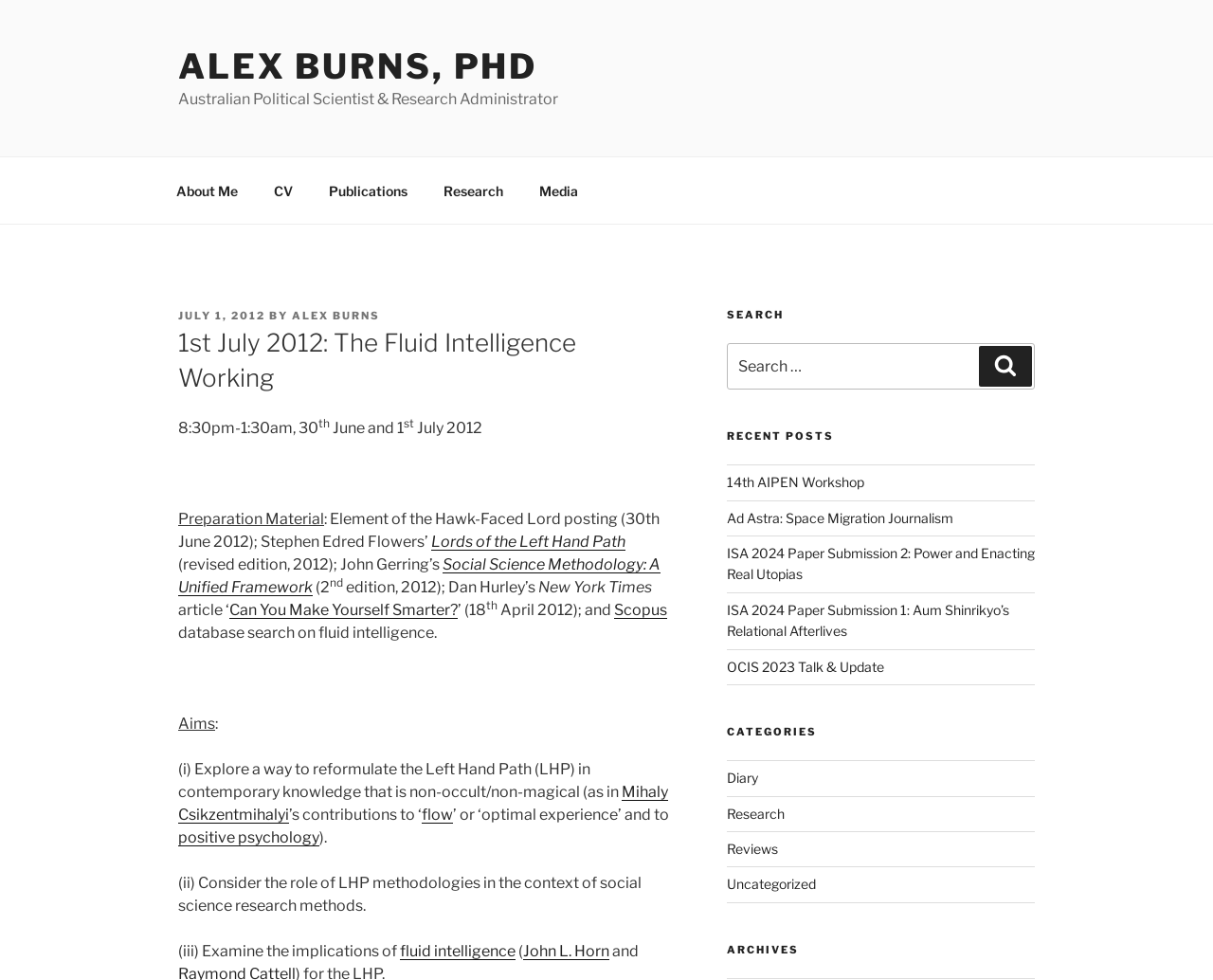What is the name of the author?
Based on the visual details in the image, please answer the question thoroughly.

The name of the author is mentioned as 'Alex Burns' in the link element, which is also mentioned in the static text element as 'BY Alex Burns'.